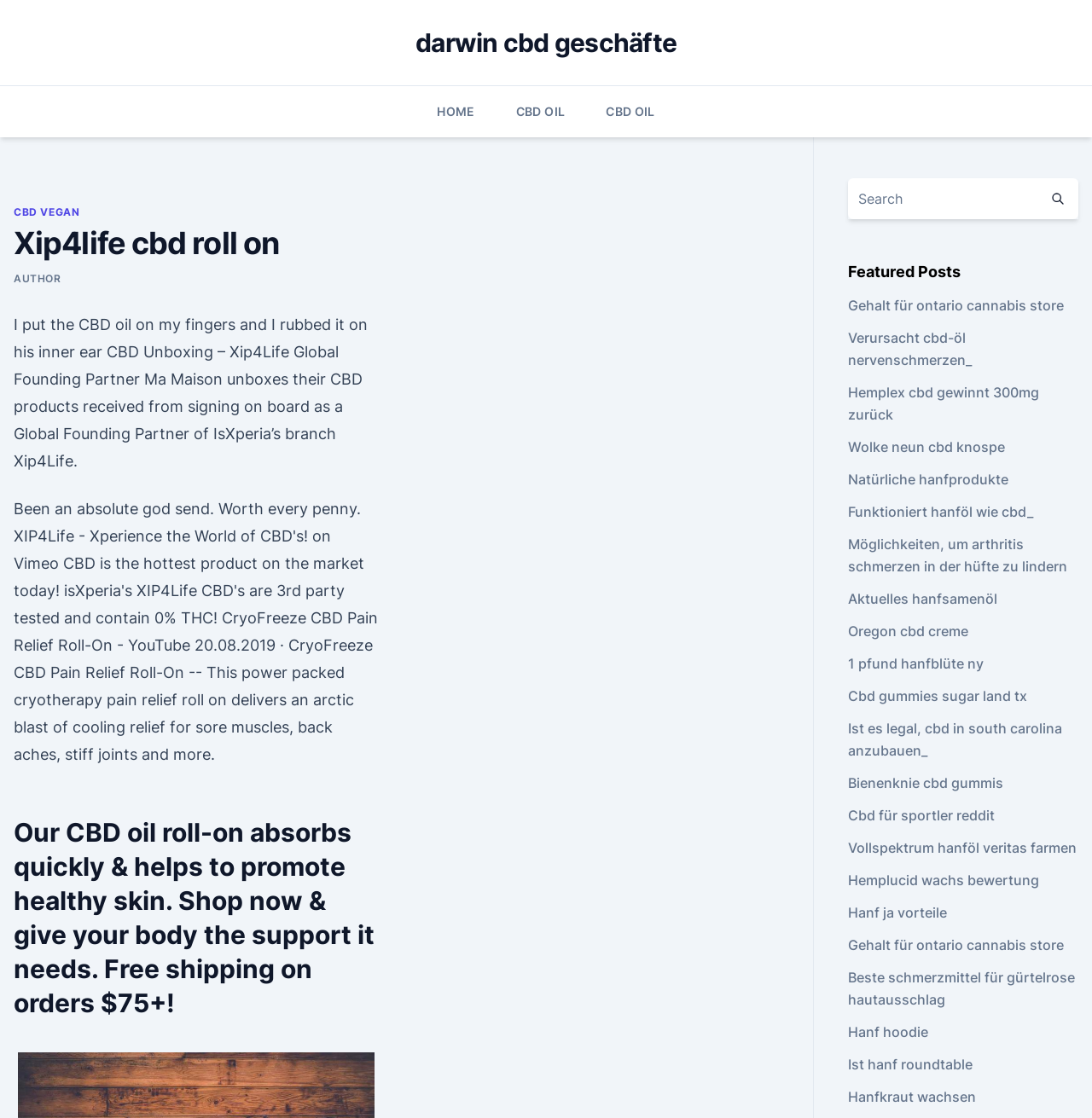Find the bounding box coordinates for the UI element that matches this description: "Hanfkraut wachsen".

[0.776, 0.973, 0.894, 0.989]